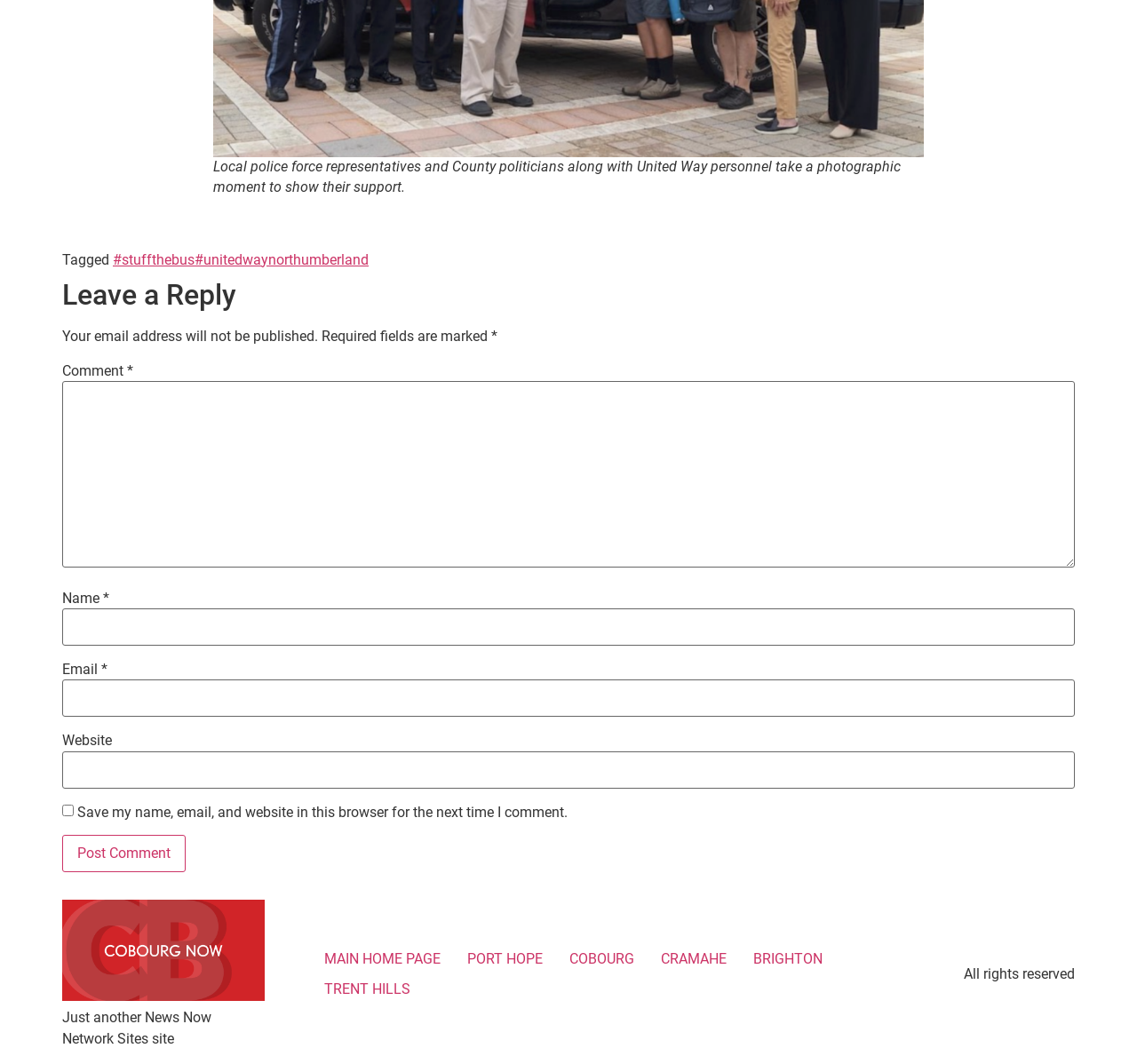What is the name of the organization shown in the image?
Look at the image and construct a detailed response to the question.

I found an image with a link and a static text 'Cobourg News Now Network' nearby. This suggests that the image is related to the organization 'Cobourg News Now Network'.